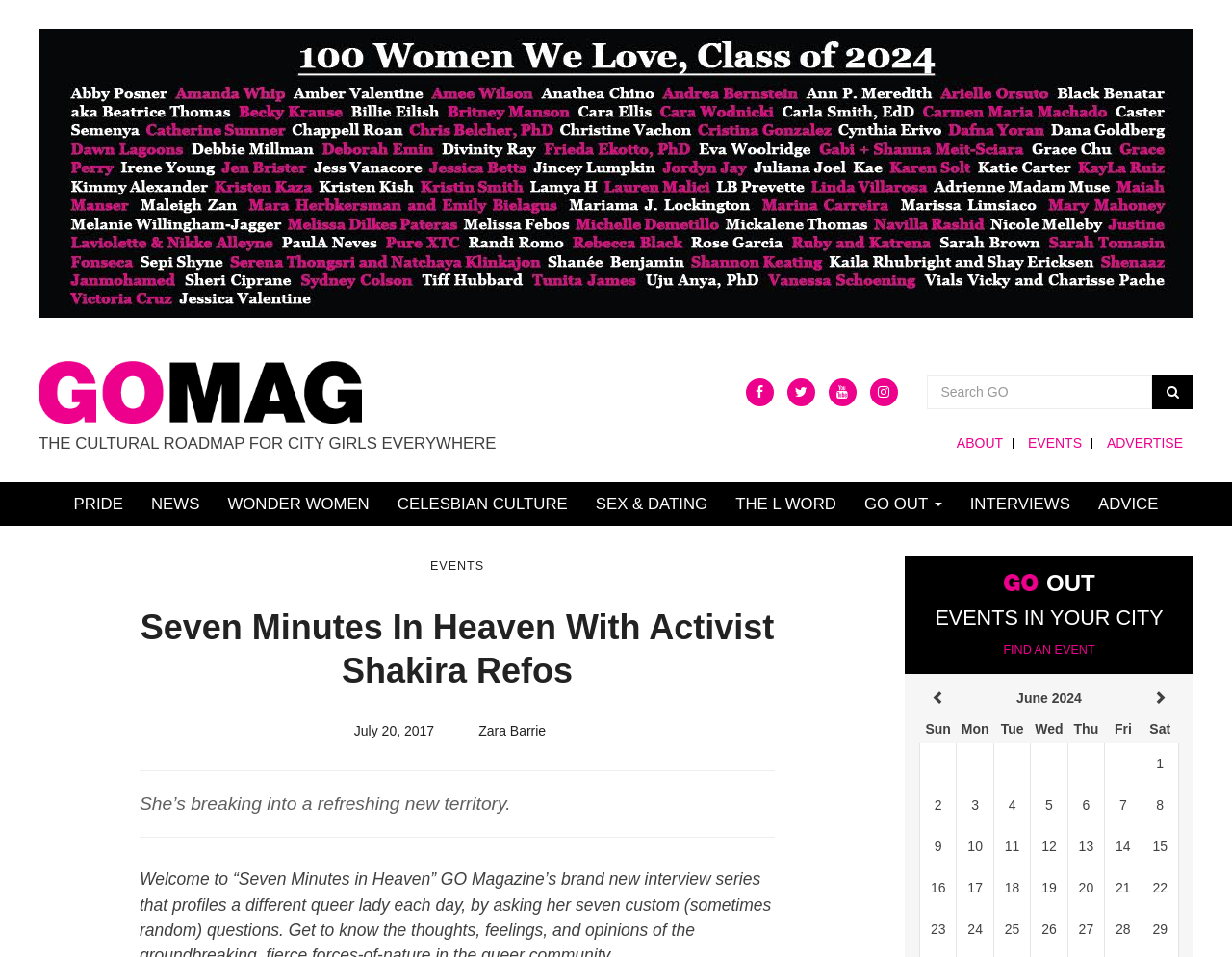Provide a brief response in the form of a single word or phrase:
What type of content is available on the website?

News, events, interviews, advice